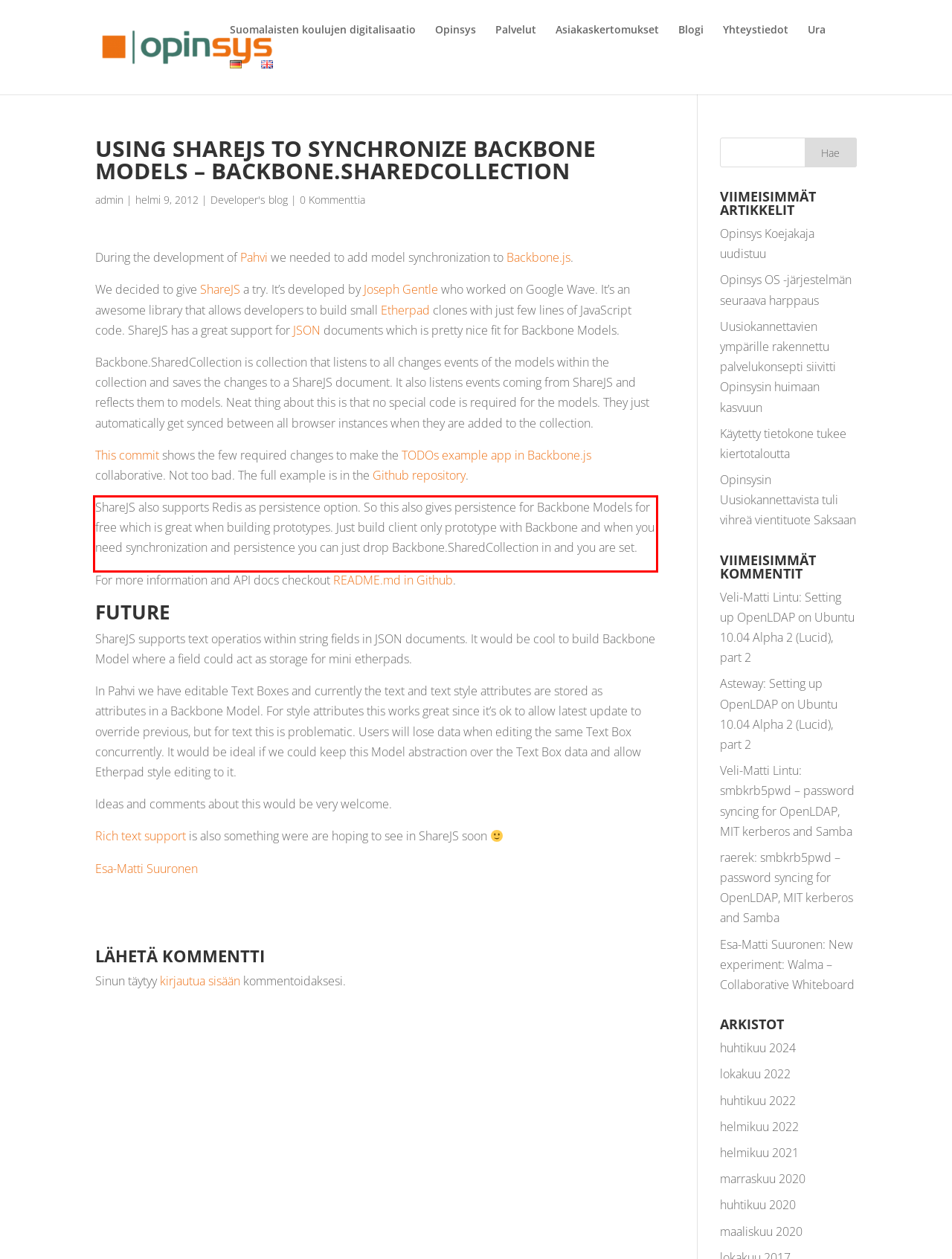Please recognize and transcribe the text located inside the red bounding box in the webpage image.

ShareJS also supports Redis as persistence option. So this also gives persistence for Backbone Models for free which is great when building prototypes. Just build client only prototype with Backbone and when you need synchronization and persistence you can just drop Backbone.SharedCollection in and you are set.